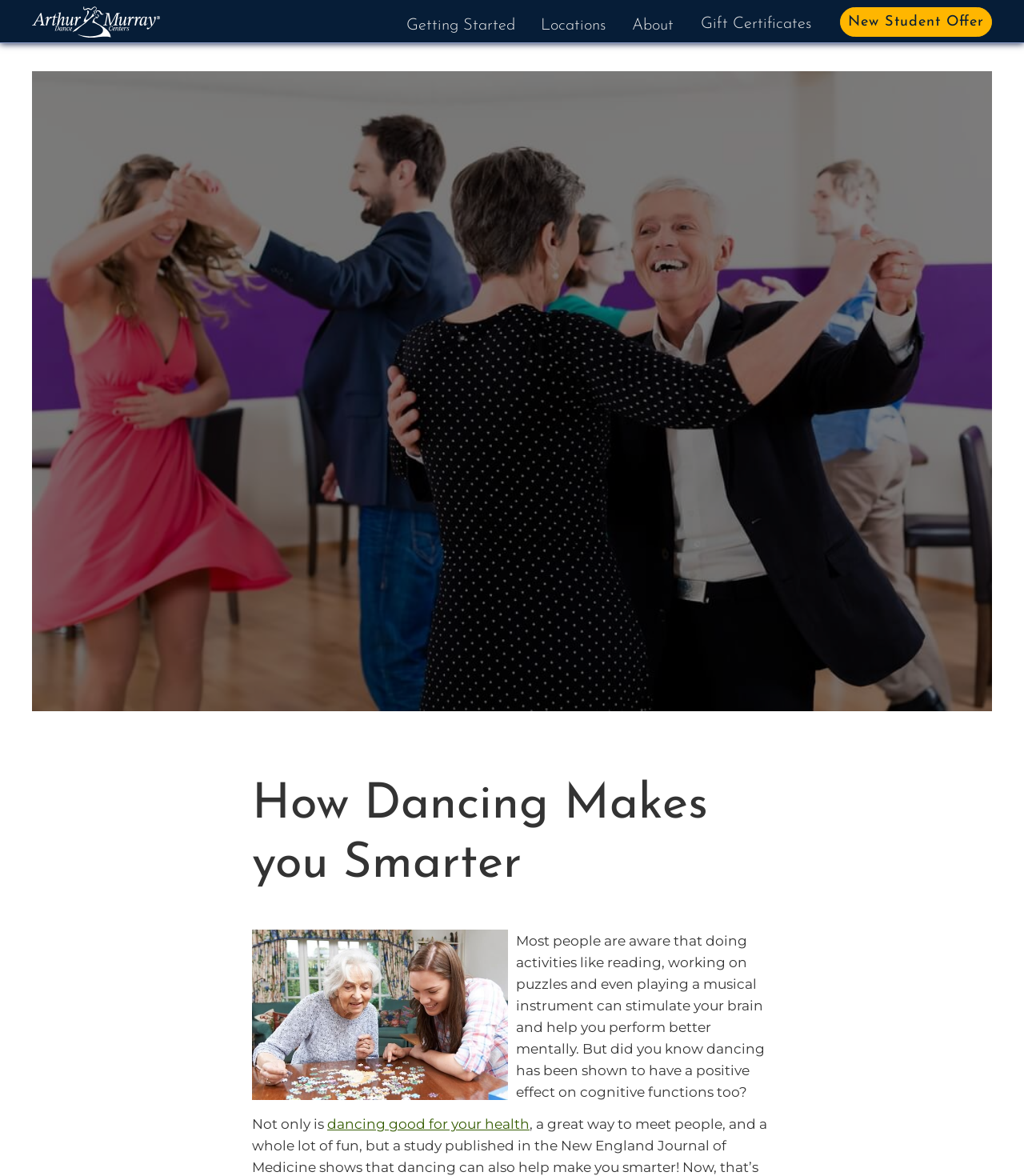Please answer the following question using a single word or phrase: What is the offer for new students?

New Student Offer